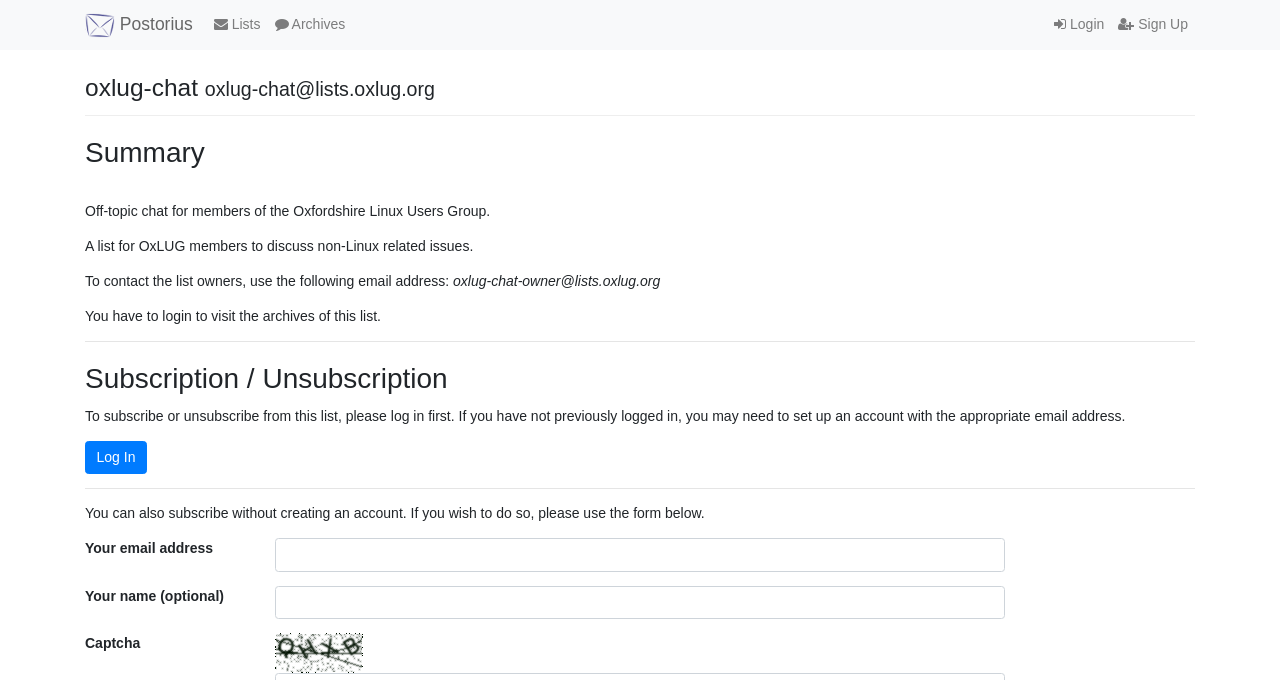What is the purpose of the Captcha?
Using the image, provide a detailed and thorough answer to the question.

Based on the webpage, the Captcha is likely used to prevent spam or automated subscriptions, as it is a common security measure used to ensure that the subscription form is filled in by a human and not a bot.